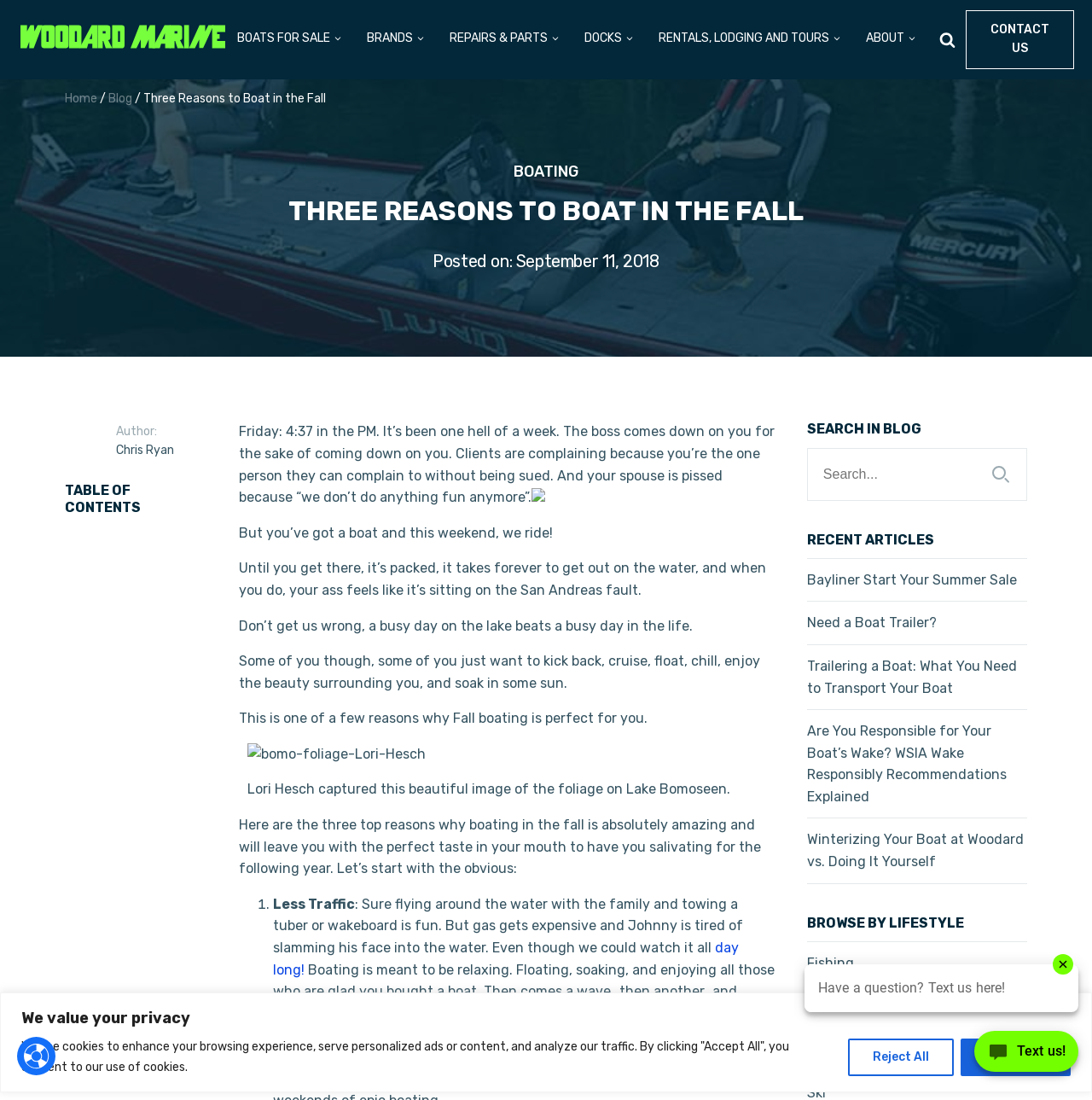What is the title of the blog post?
Answer the question using a single word or phrase, according to the image.

Three Reasons to Boat in the Fall